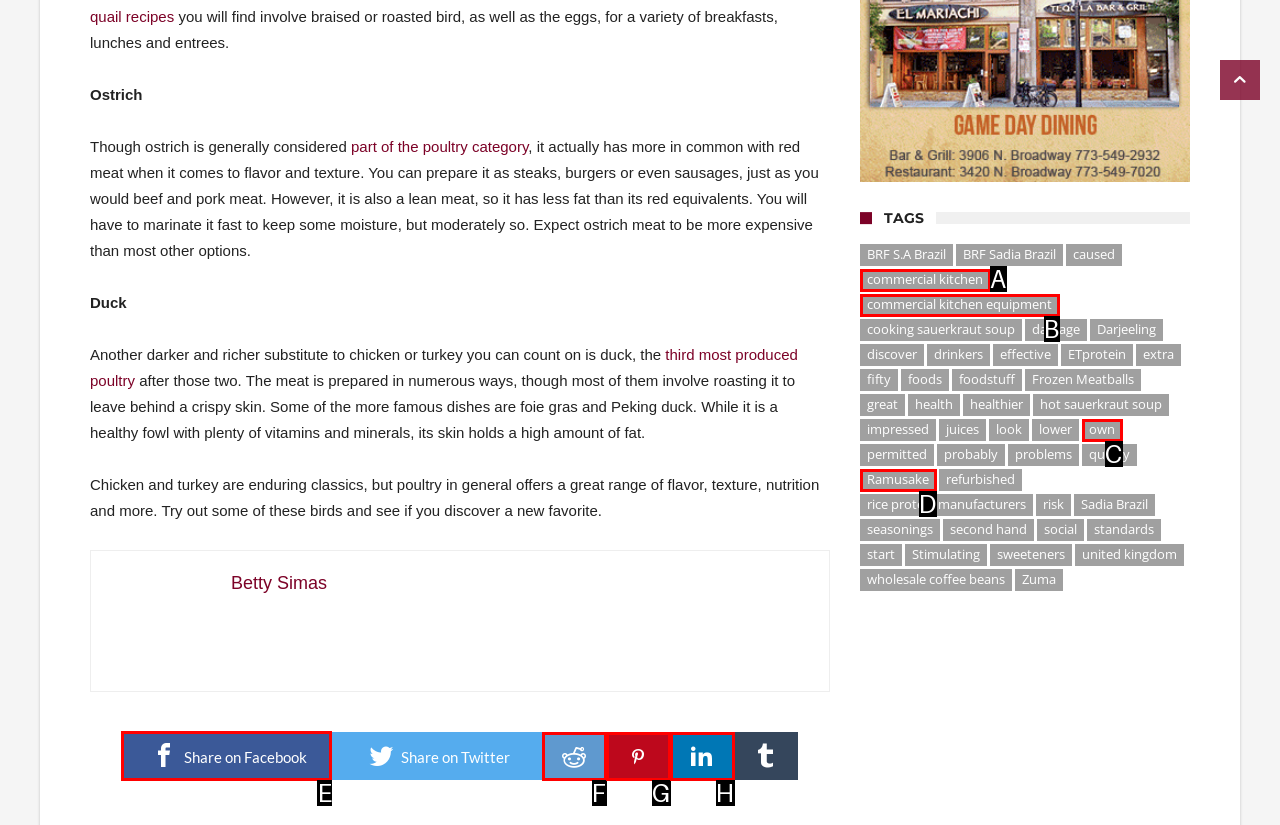Determine the correct UI element to click for this instruction: Share on Facebook. Respond with the letter of the chosen element.

E